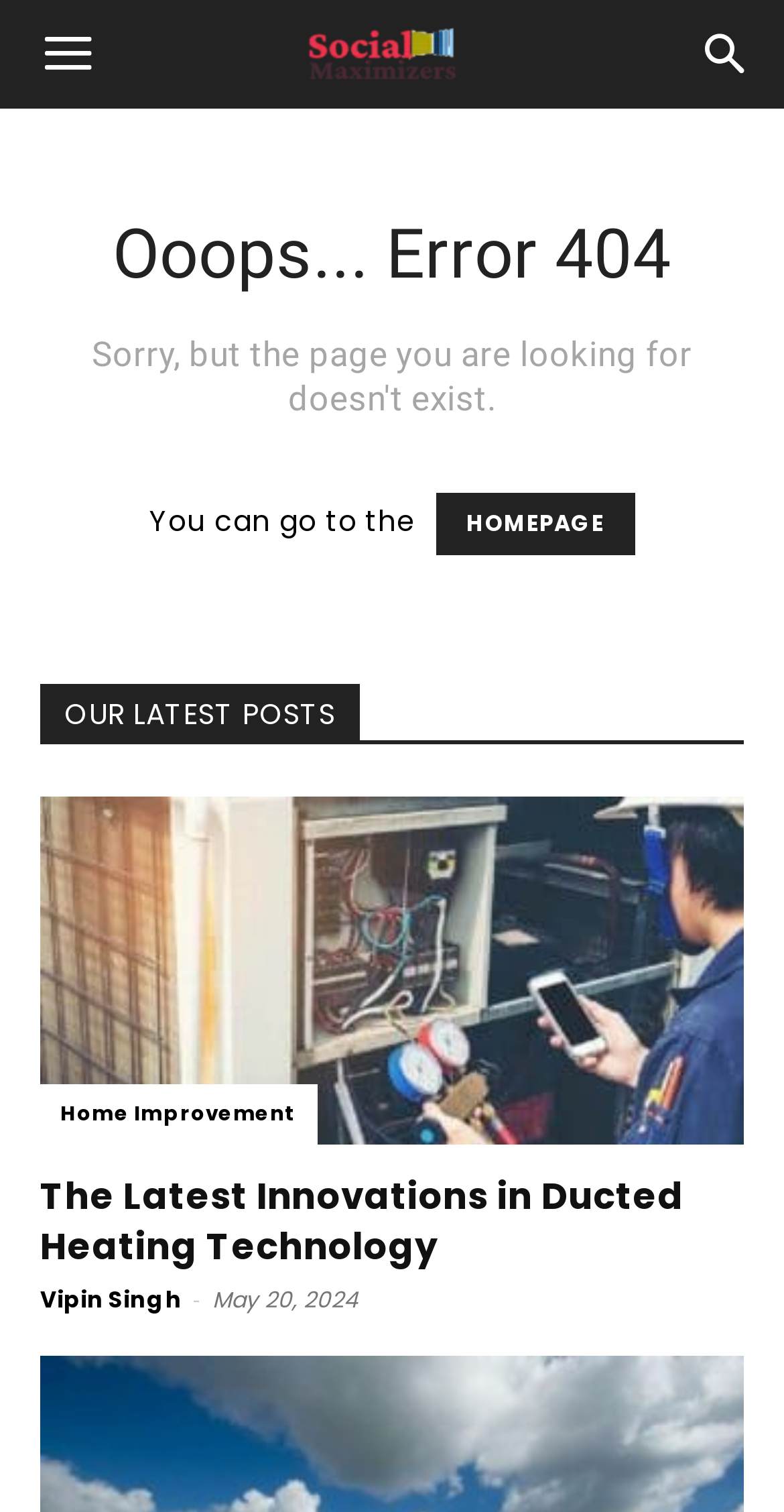Please predict the bounding box coordinates (top-left x, top-left y, bottom-right x, bottom-right y) for the UI element in the screenshot that fits the description: Home Improvement

[0.051, 0.717, 0.405, 0.757]